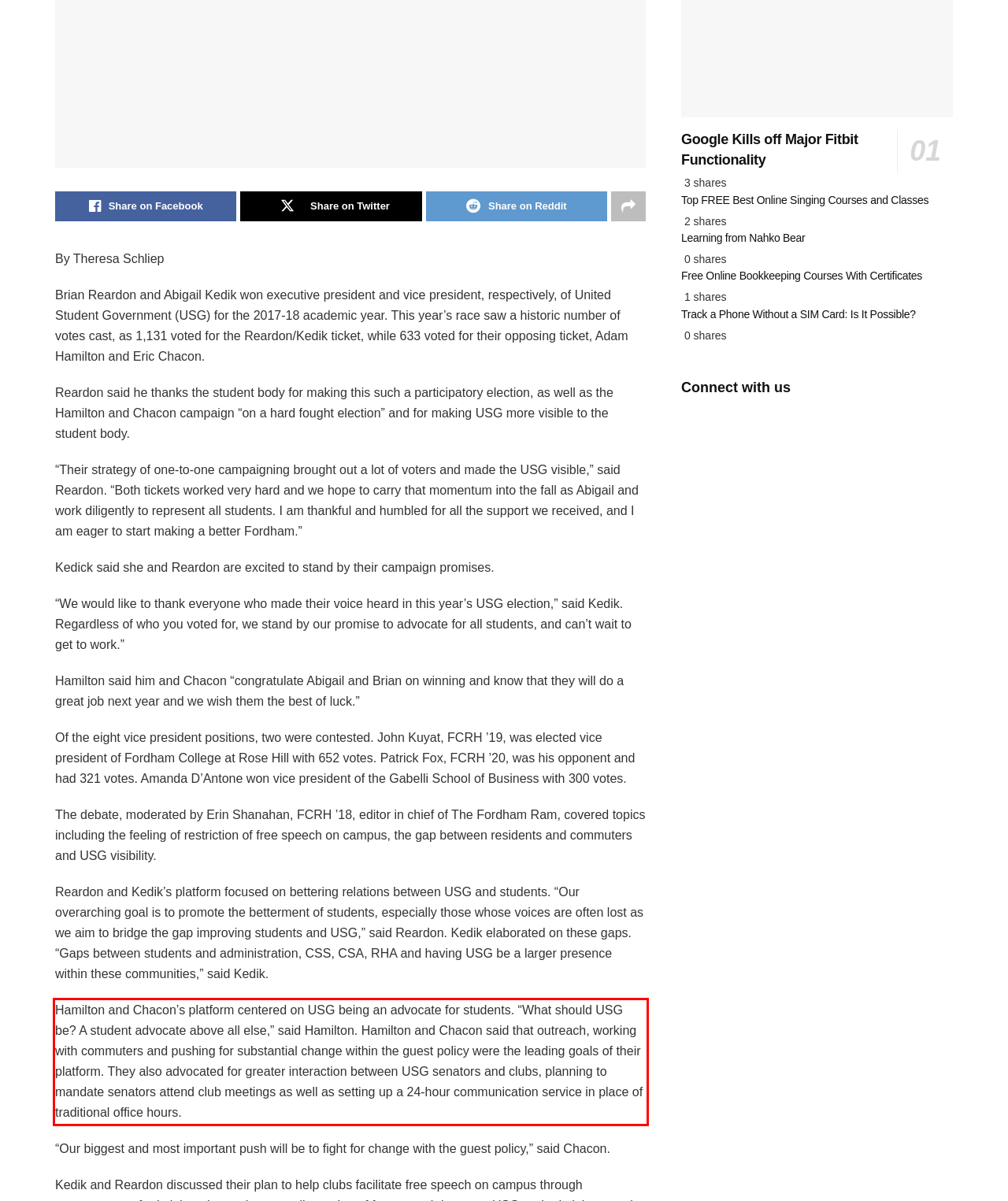Given a screenshot of a webpage containing a red bounding box, perform OCR on the text within this red bounding box and provide the text content.

Hamilton and Chacon’s platform centered on USG being an advocate for students. “What should USG be? A student advocate above all else,” said Hamilton. Hamilton and Chacon said that outreach, working with commuters and pushing for substantial change within the guest policy were the leading goals of their platform. They also advocated for greater interaction between USG senators and clubs, planning to mandate senators attend club meetings as well as setting up a 24-hour communication service in place of traditional office hours.